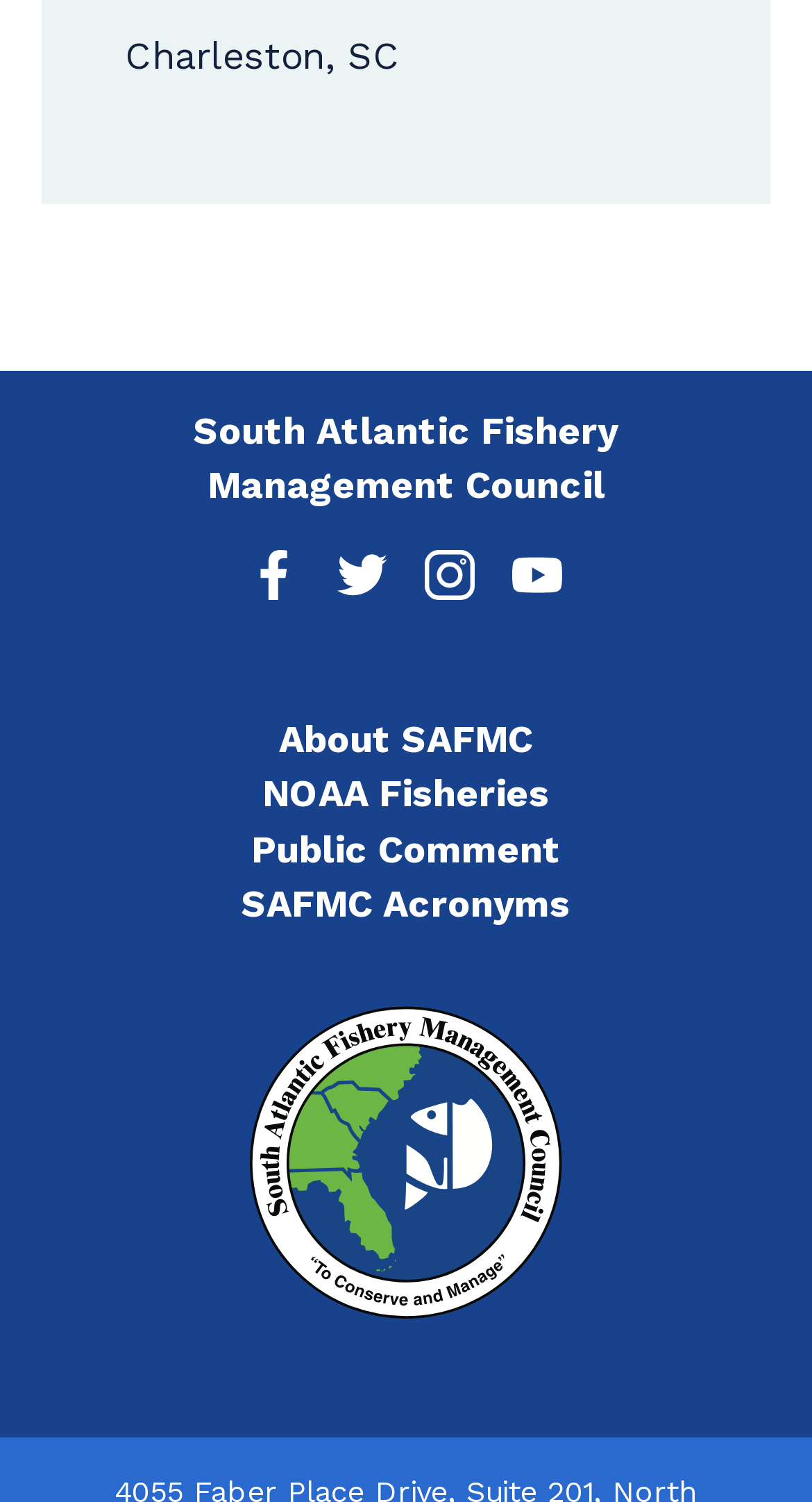Pinpoint the bounding box coordinates for the area that should be clicked to perform the following instruction: "Visit NOAA Fisheries website".

[0.323, 0.514, 0.677, 0.543]